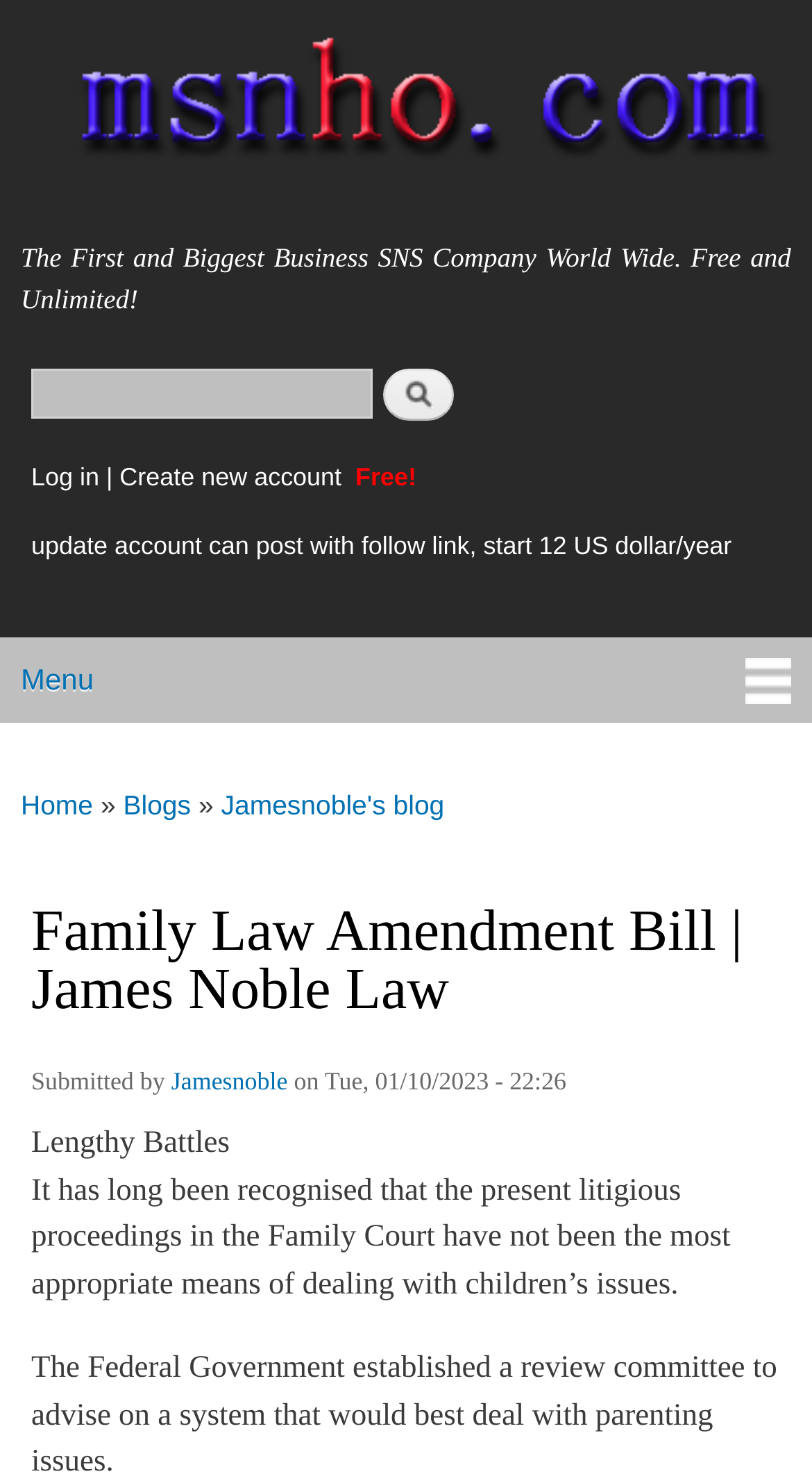Determine the bounding box coordinates of the section to be clicked to follow the instruction: "Read Jamesnoble's blog". The coordinates should be given as four float numbers between 0 and 1, formatted as [left, top, right, bottom].

[0.272, 0.518, 0.547, 0.573]